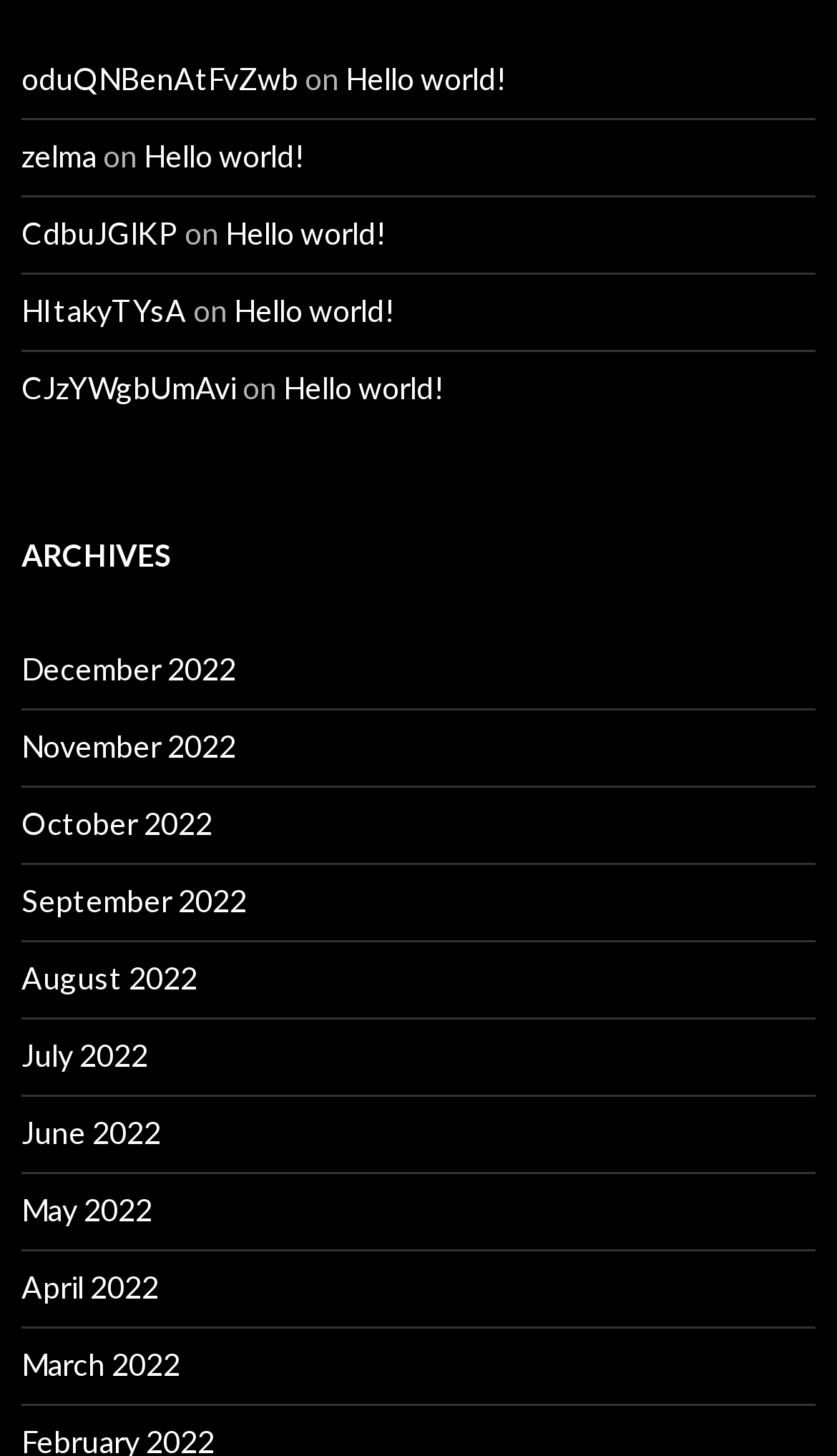Please identify the coordinates of the bounding box that should be clicked to fulfill this instruction: "go to archives".

[0.026, 0.364, 0.974, 0.4]